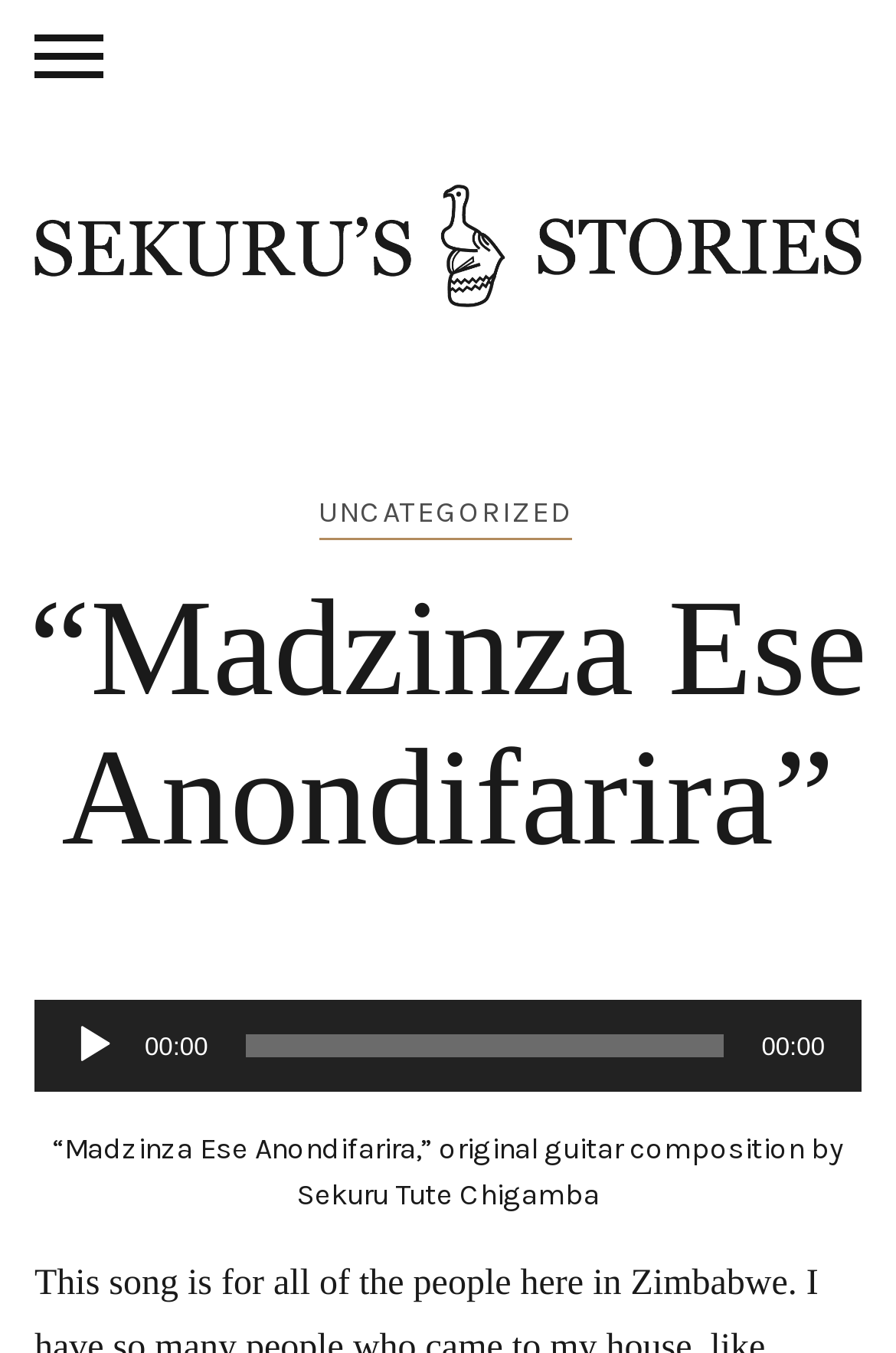Determine and generate the text content of the webpage's headline.

“Madzinza Ese Anondifarira”